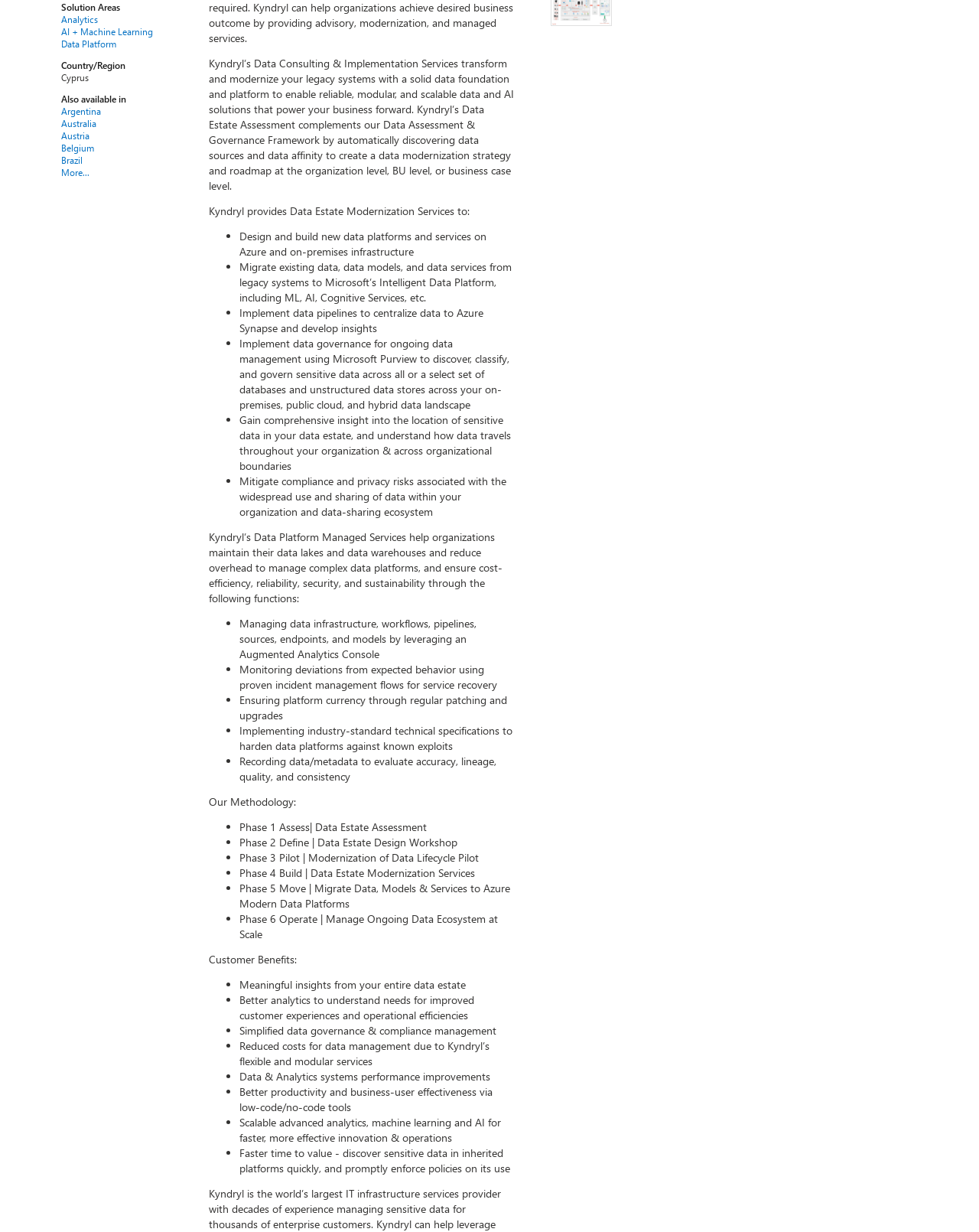From the given element description: "AI + Machine Learning", find the bounding box for the UI element. Provide the coordinates as four float numbers between 0 and 1, in the order [left, top, right, bottom].

[0.062, 0.021, 0.167, 0.031]